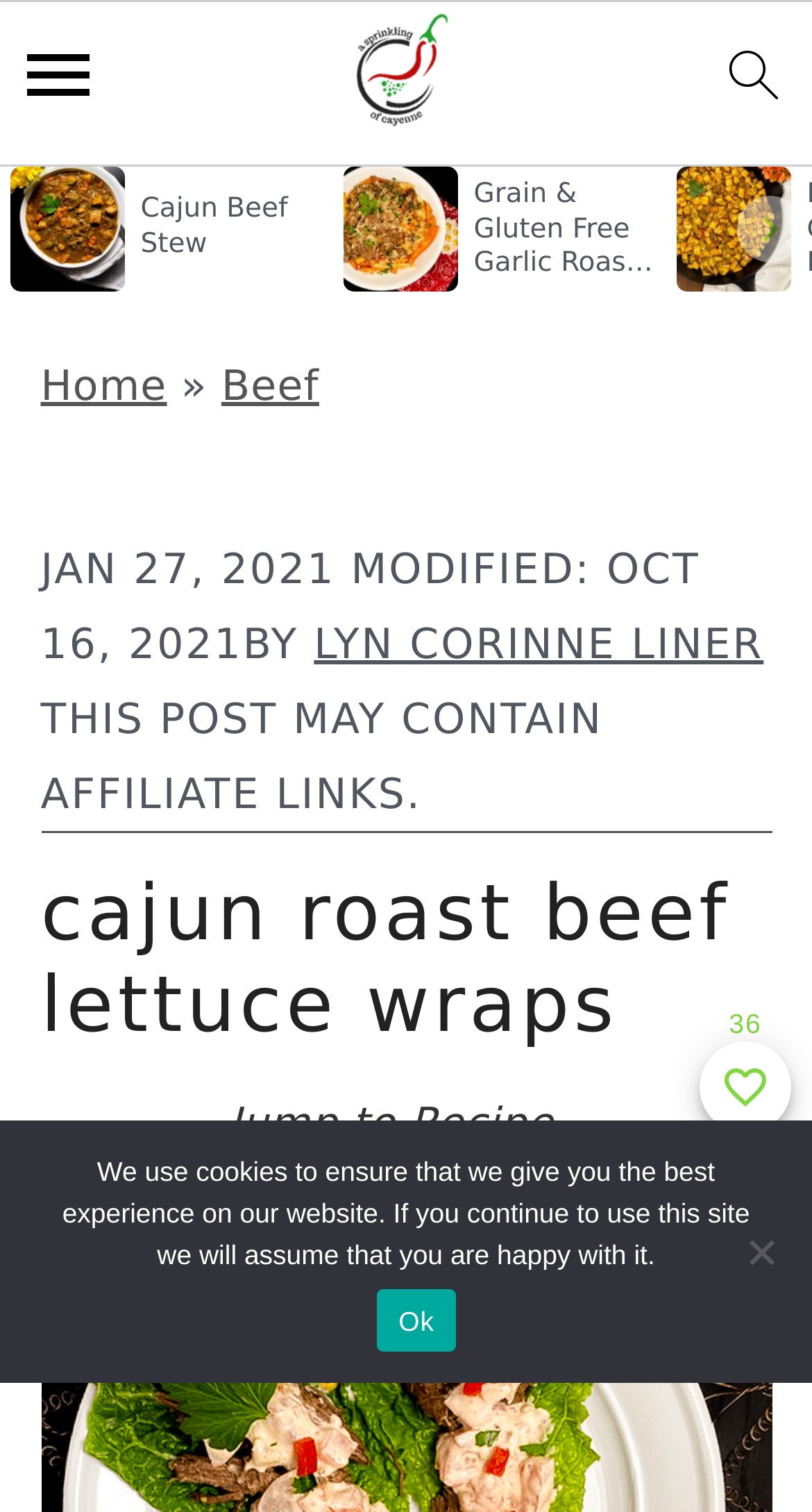What is the name of the first related recipe shown?
Please respond to the question with a detailed and informative answer.

I found the name of the first related recipe by looking at the link that says 'Image for Cajun Beef Stew'.